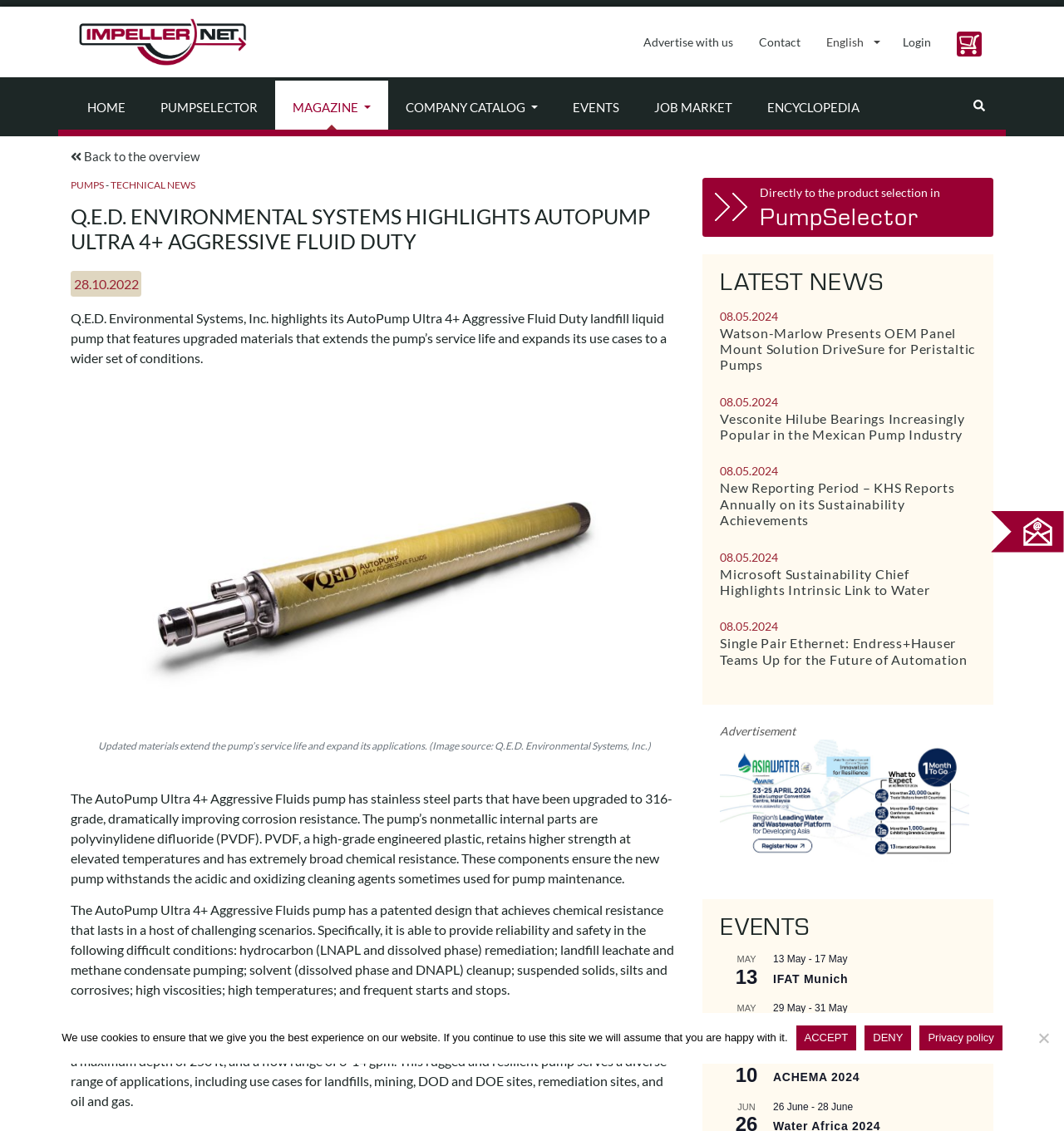Respond to the question below with a single word or phrase:
What is the name of the highlighted pump?

AutoPump Ultra 4+